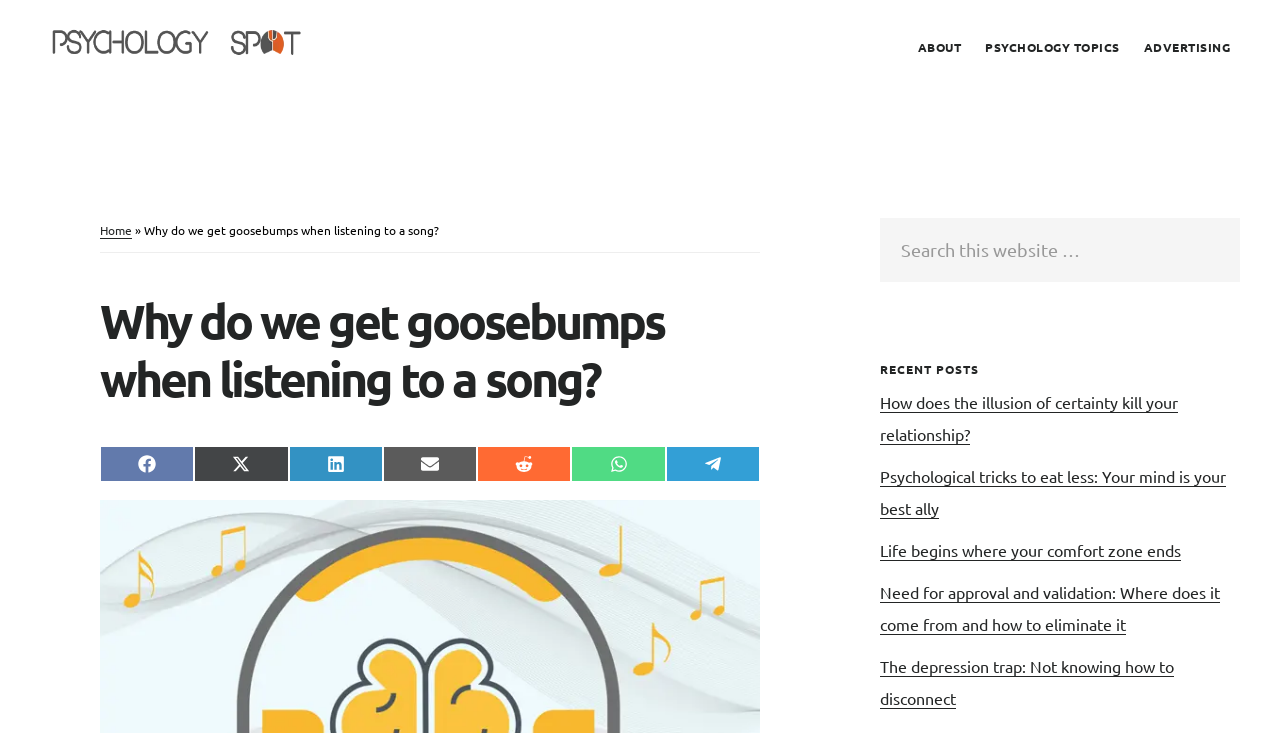How many navigation links are available in the main navigation menu?
Please give a detailed and thorough answer to the question, covering all relevant points.

The main navigation menu has four links: 'ABOUT', 'PSYCHOLOGY TOPICS', 'ADVERTISING', and 'Home', which can be found in the top-right corner of the webpage.